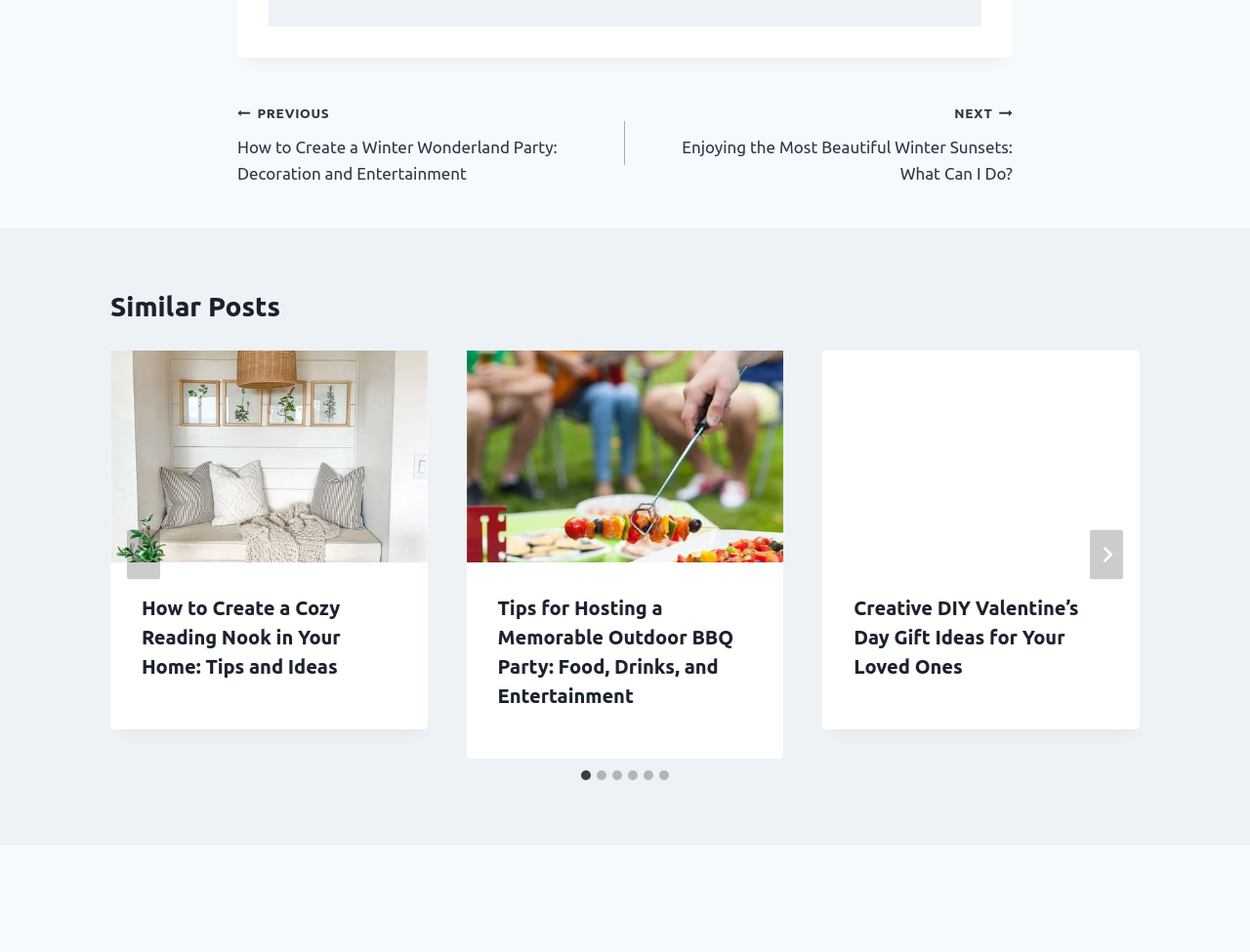Could you find the bounding box coordinates of the clickable area to complete this instruction: "Read 'How to Create a Cozy Reading Nook in Your Home: Tips and Ideas'"?

[0.088, 0.368, 0.342, 0.59]